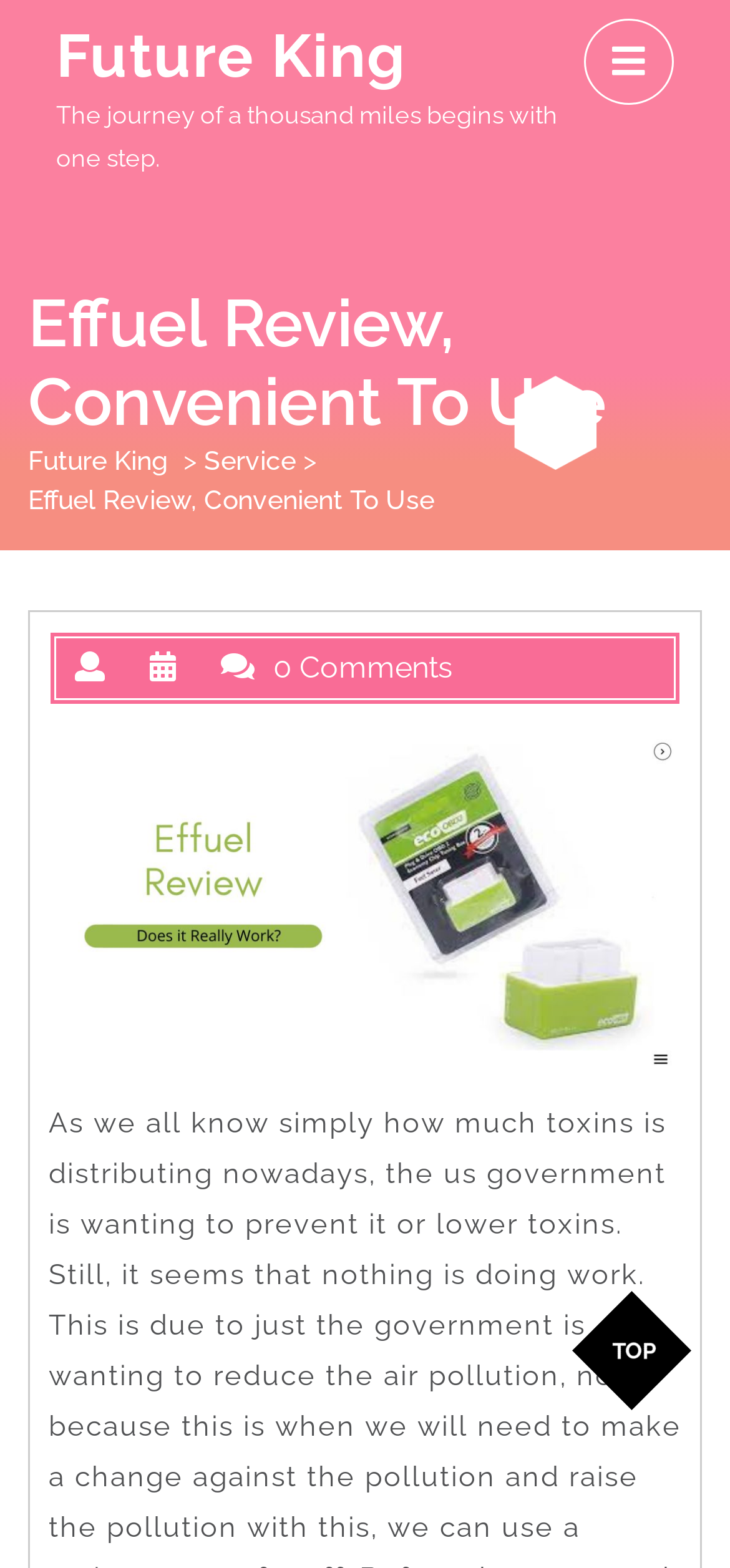What is the name of the section above the 'Effuel Review, Convenient To Use' heading?
Answer the question with detailed information derived from the image.

I found a link with the text 'Future King' above the 'Effuel Review, Convenient To Use' heading, which suggests that this is the name of the section.